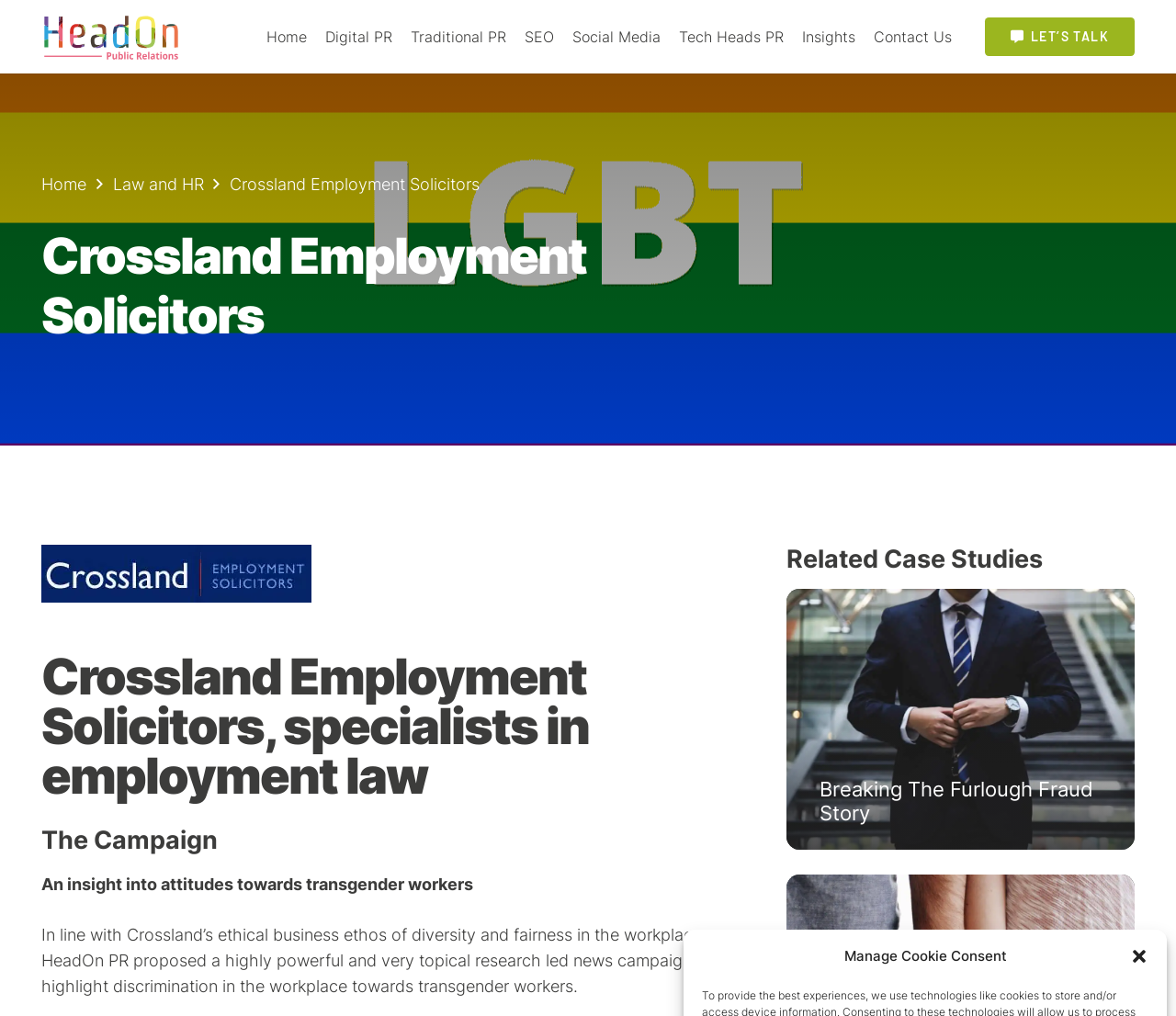Please find the bounding box coordinates of the clickable region needed to complete the following instruction: "Read the 'Insights' section". The bounding box coordinates must consist of four float numbers between 0 and 1, i.e., [left, top, right, bottom].

[0.675, 0.0, 0.735, 0.072]